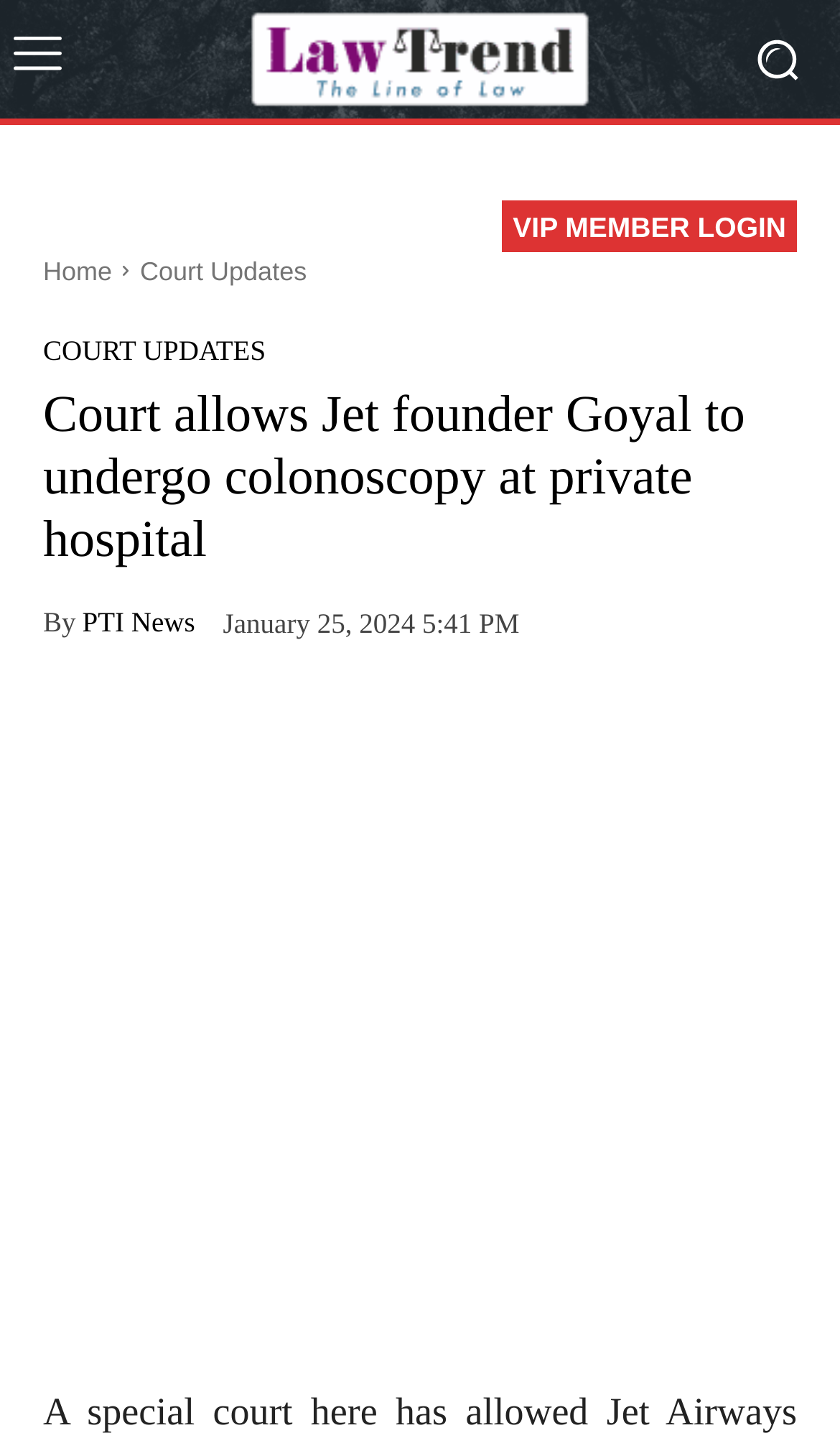From the details in the image, provide a thorough response to the question: What is the name of the founder of Jet Airways?

The answer can be found by looking at the link 'naresh goyal-jet airways' which is located at the bottom of the webpage, indicating that Naresh Goyal is the founder of Jet Airways.